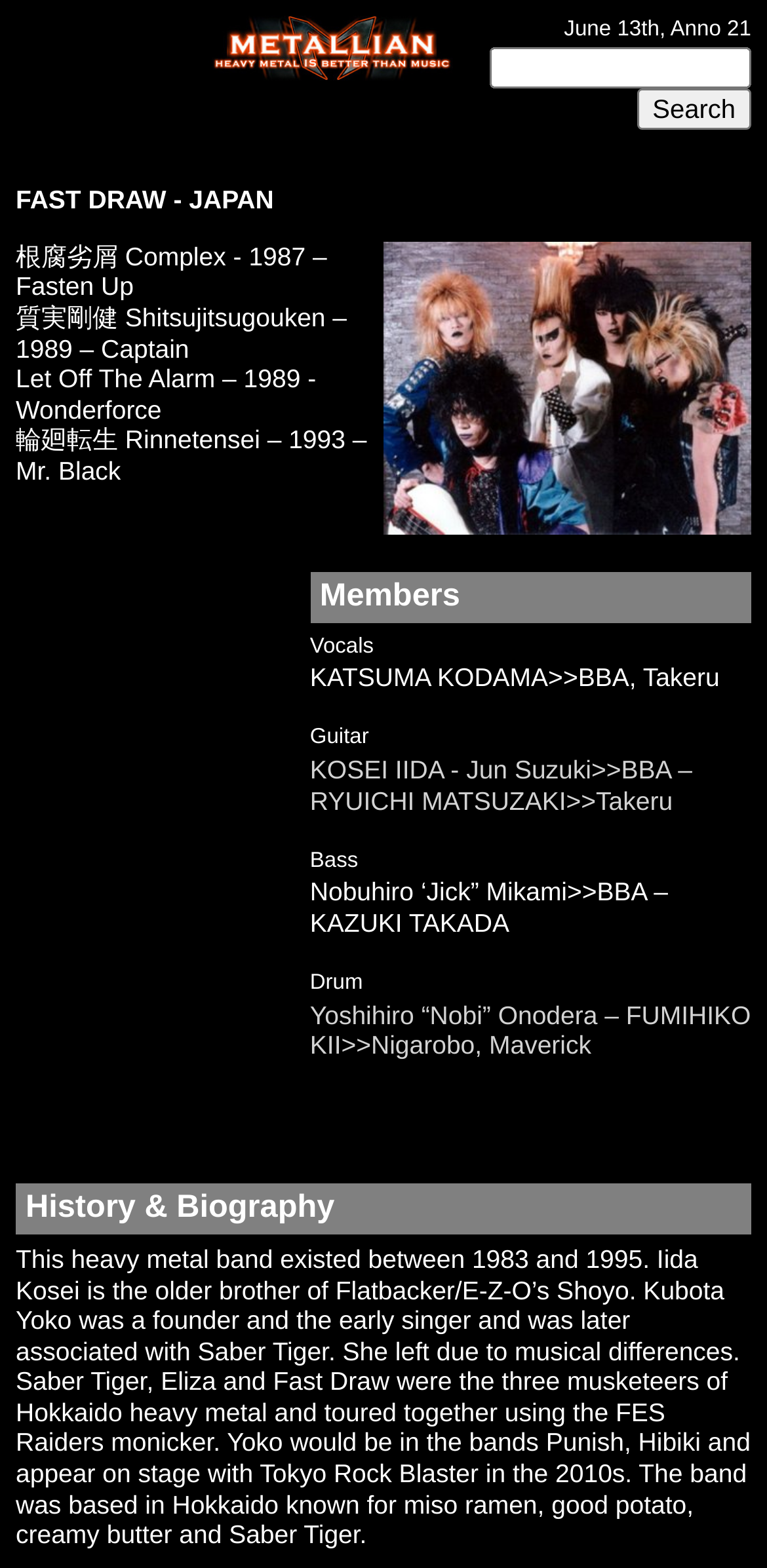Can you give a detailed response to the following question using the information from the image? What is the role of KATSUMA KODAMA in the band?

The role of KATSUMA KODAMA in the band can be inferred from the text 'Members Vocals KATSUMA KODAMA>>BBA'.